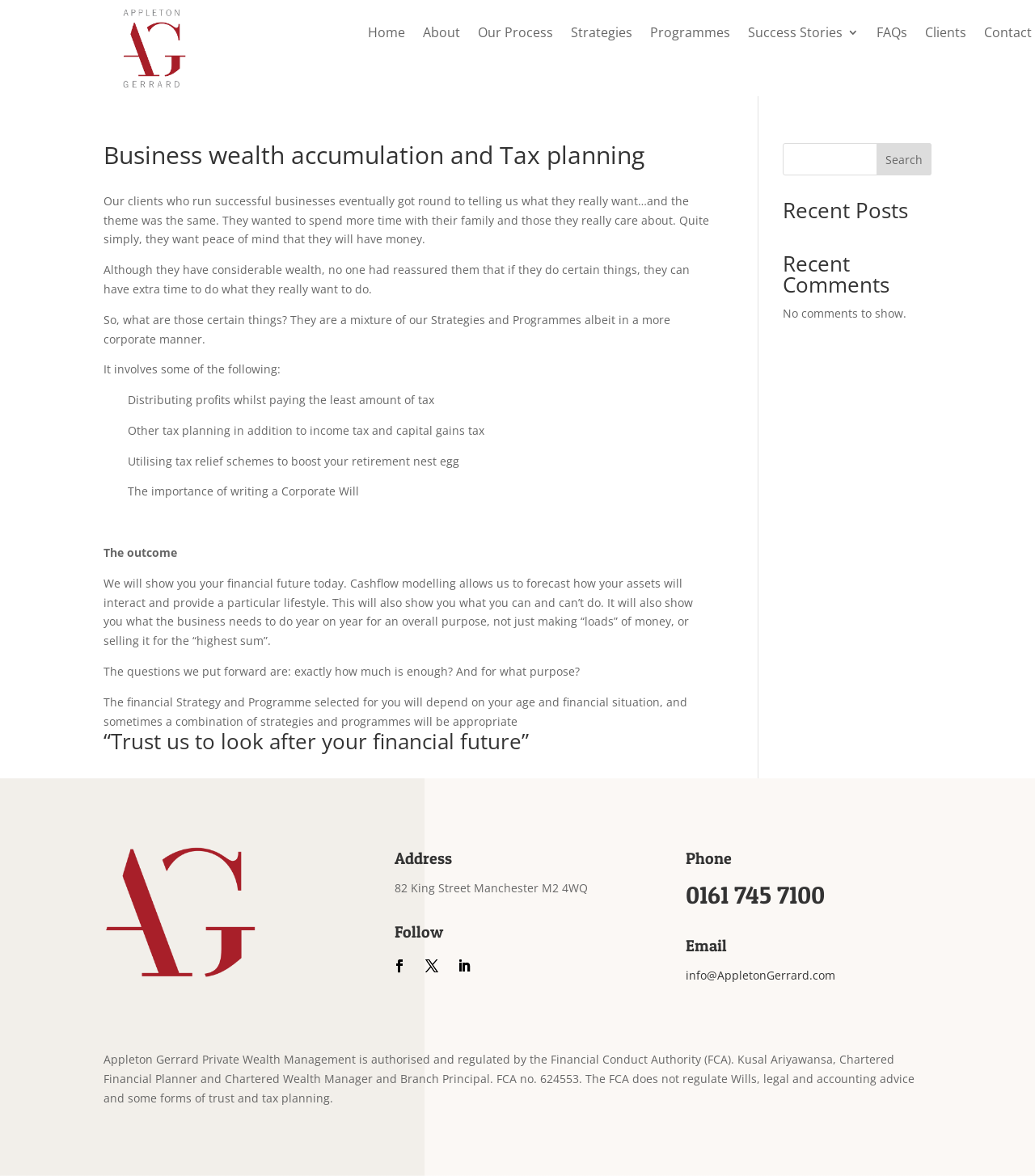Please locate the bounding box coordinates of the element's region that needs to be clicked to follow the instruction: "Contact us". The bounding box coordinates should be provided as four float numbers between 0 and 1, i.e., [left, top, right, bottom].

[0.95, 0.023, 0.997, 0.038]